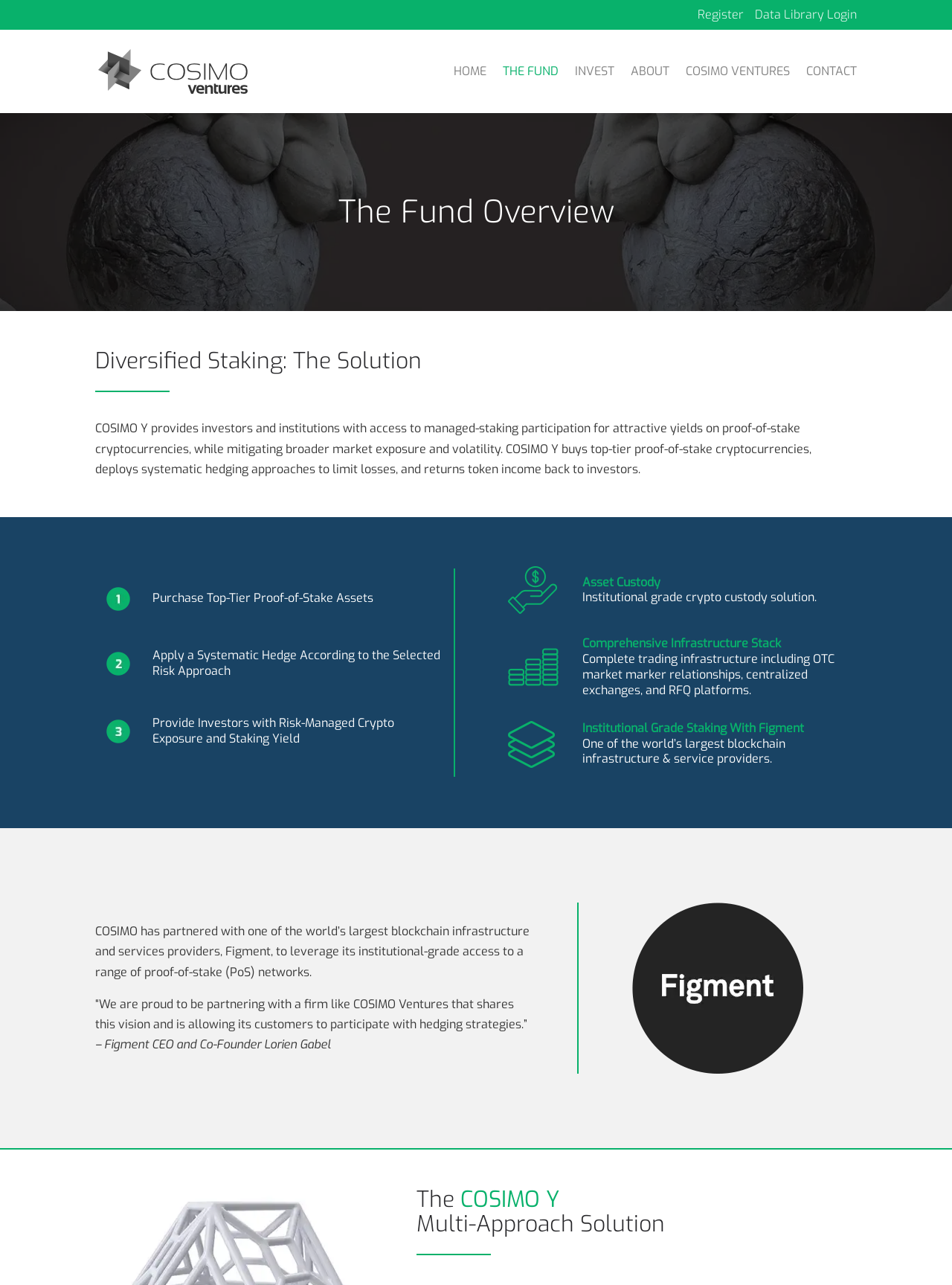Find the bounding box coordinates of the element to click in order to complete the given instruction: "Contact us."

[0.847, 0.052, 0.9, 0.088]